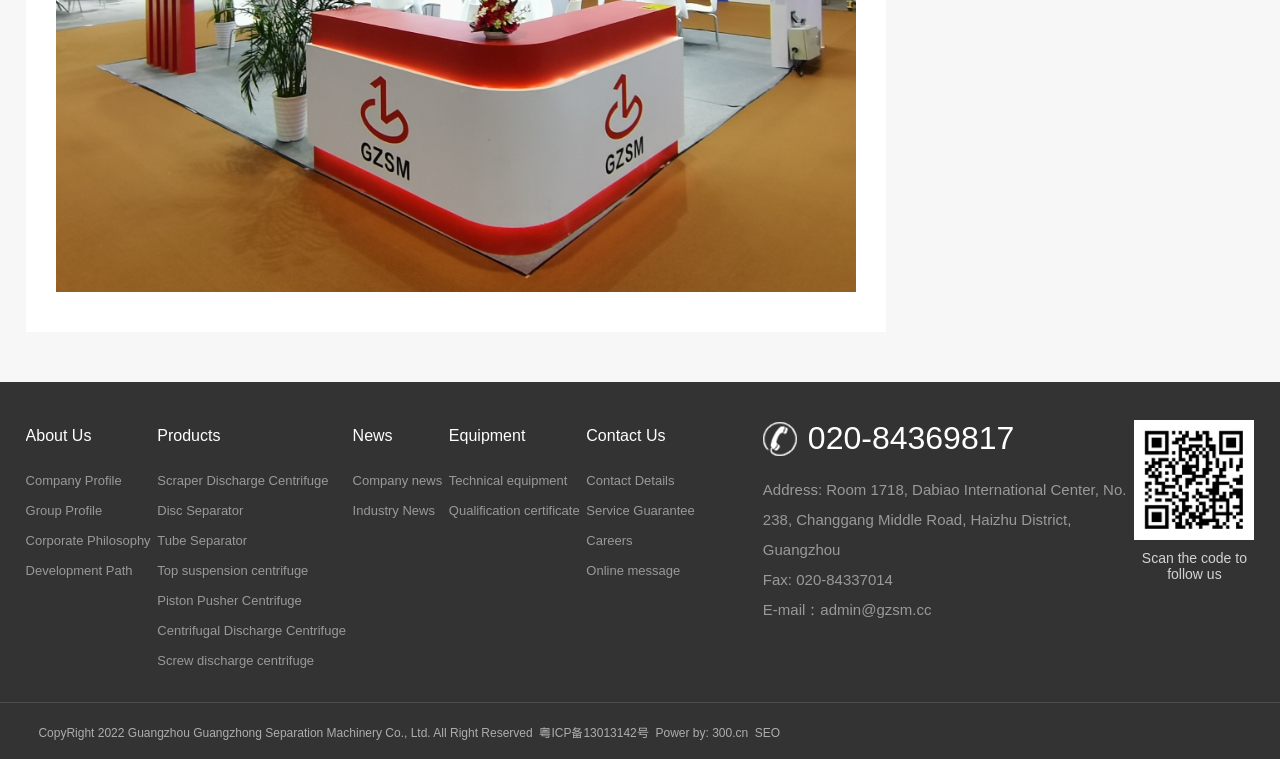Pinpoint the bounding box coordinates of the element that must be clicked to accomplish the following instruction: "View Company news". The coordinates should be in the format of four float numbers between 0 and 1, i.e., [left, top, right, bottom].

[0.275, 0.614, 0.351, 0.654]